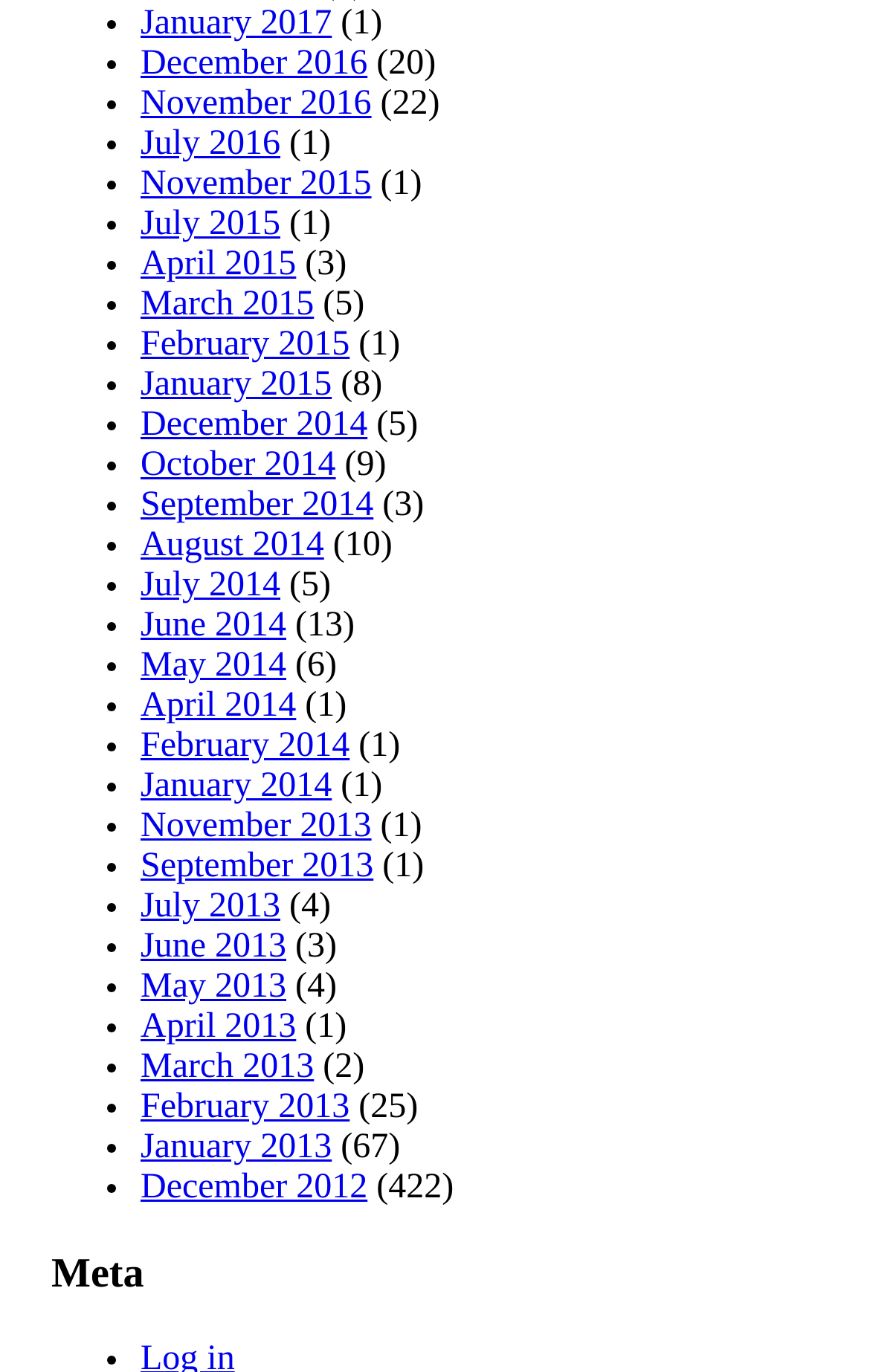Please specify the coordinates of the bounding box for the element that should be clicked to carry out this instruction: "View December 2016". The coordinates must be four float numbers between 0 and 1, formatted as [left, top, right, bottom].

[0.162, 0.033, 0.422, 0.06]